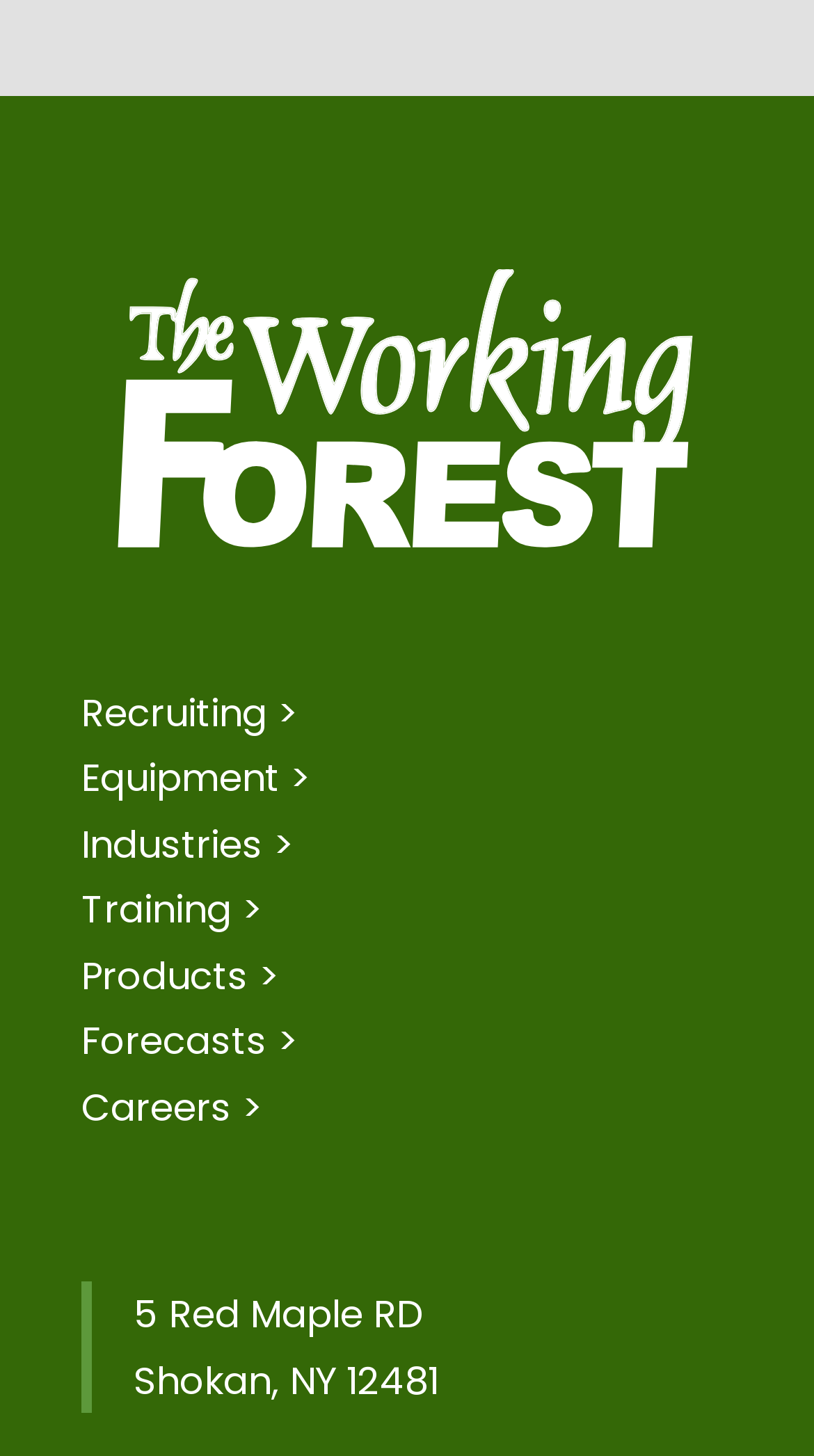What type of element is used to display the address?
Please provide a single word or phrase as the answer based on the screenshot.

Blockquote